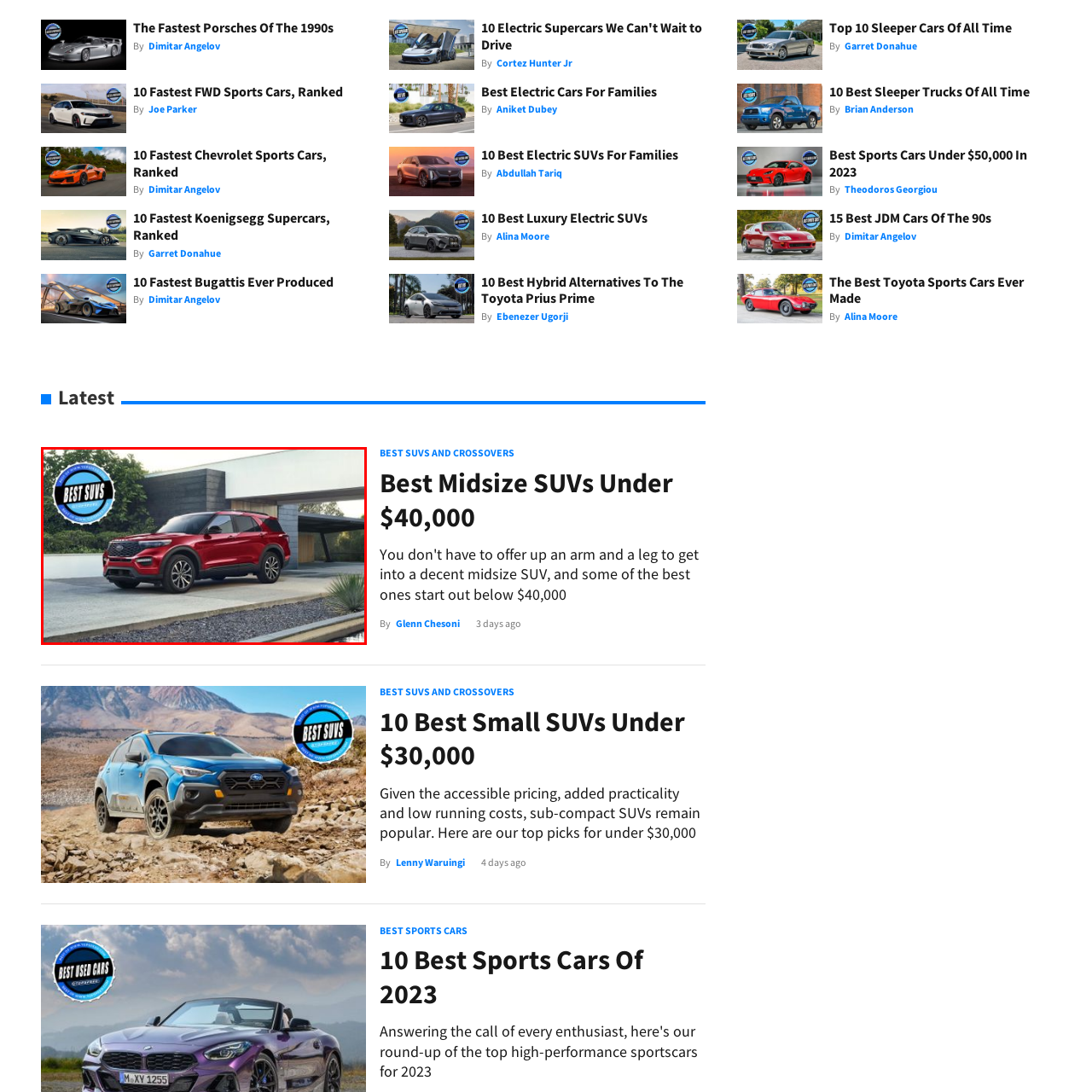What is the setting where the Ford Explorer is parked?
Inspect the image surrounded by the red bounding box and answer the question using a single word or a short phrase.

Modern residential setting